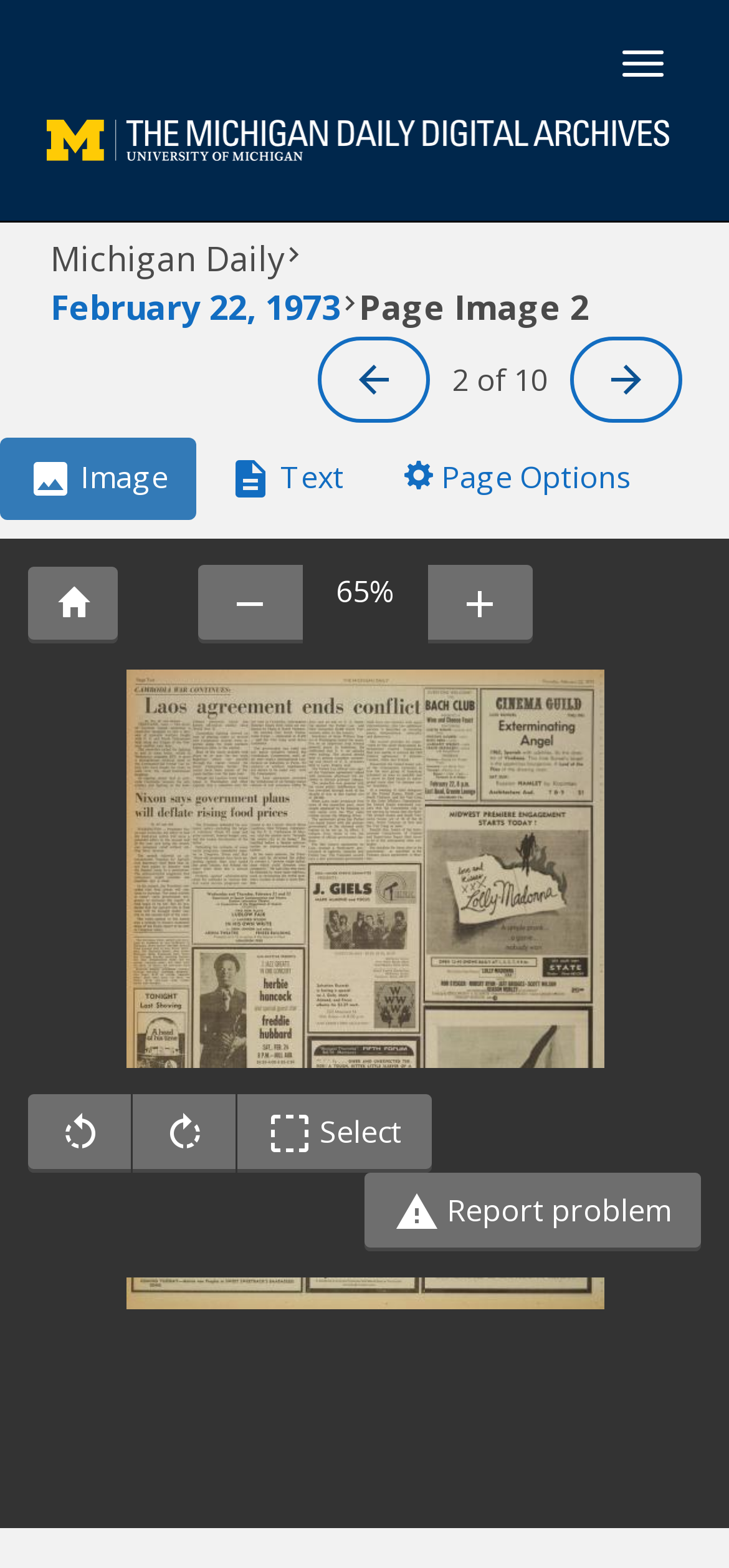Please provide a one-word or short phrase answer to the question:
How many tabs are available?

3